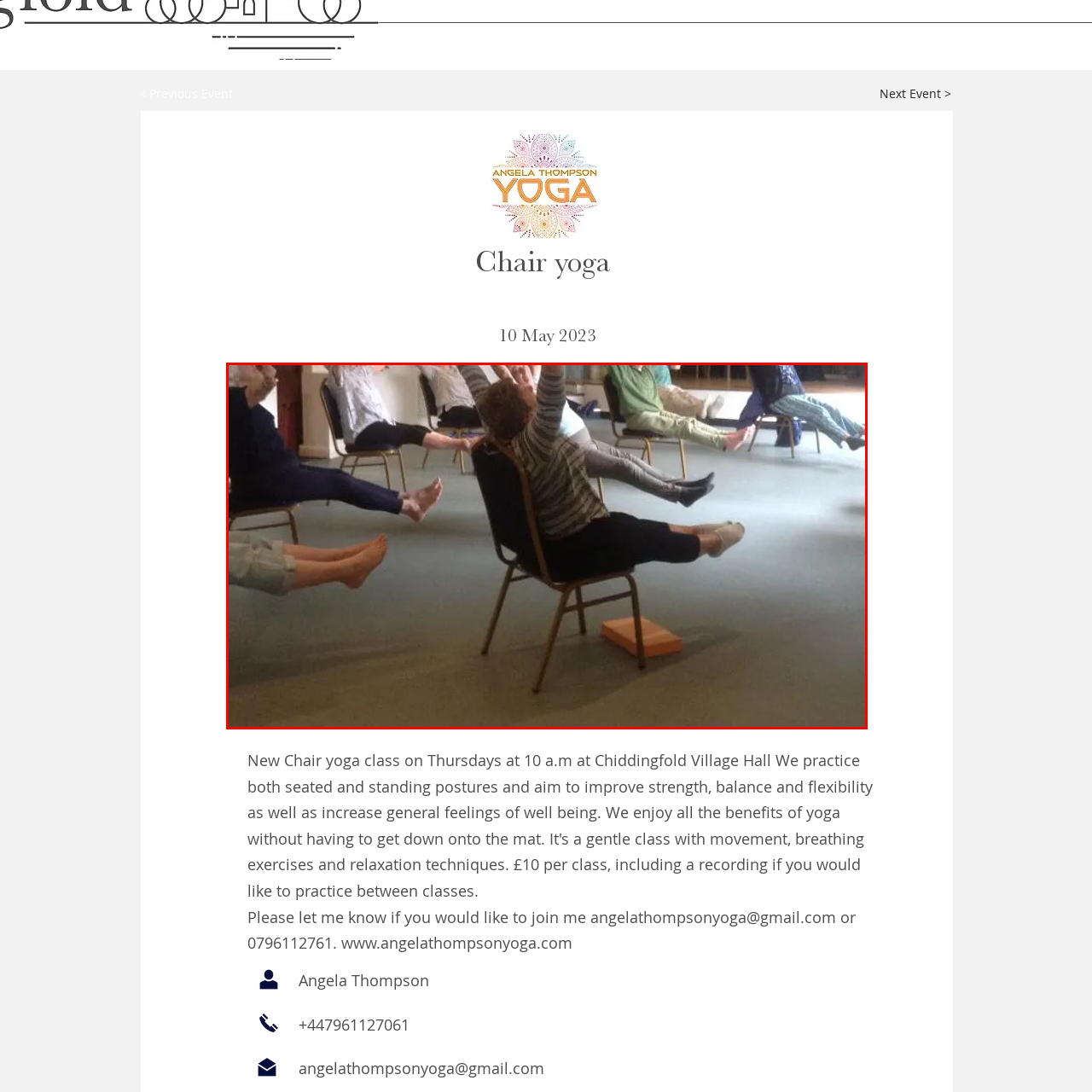Observe the image inside the red bounding box and respond to the question with a single word or phrase:
What is the purpose of the yoga block?

To enhance the session